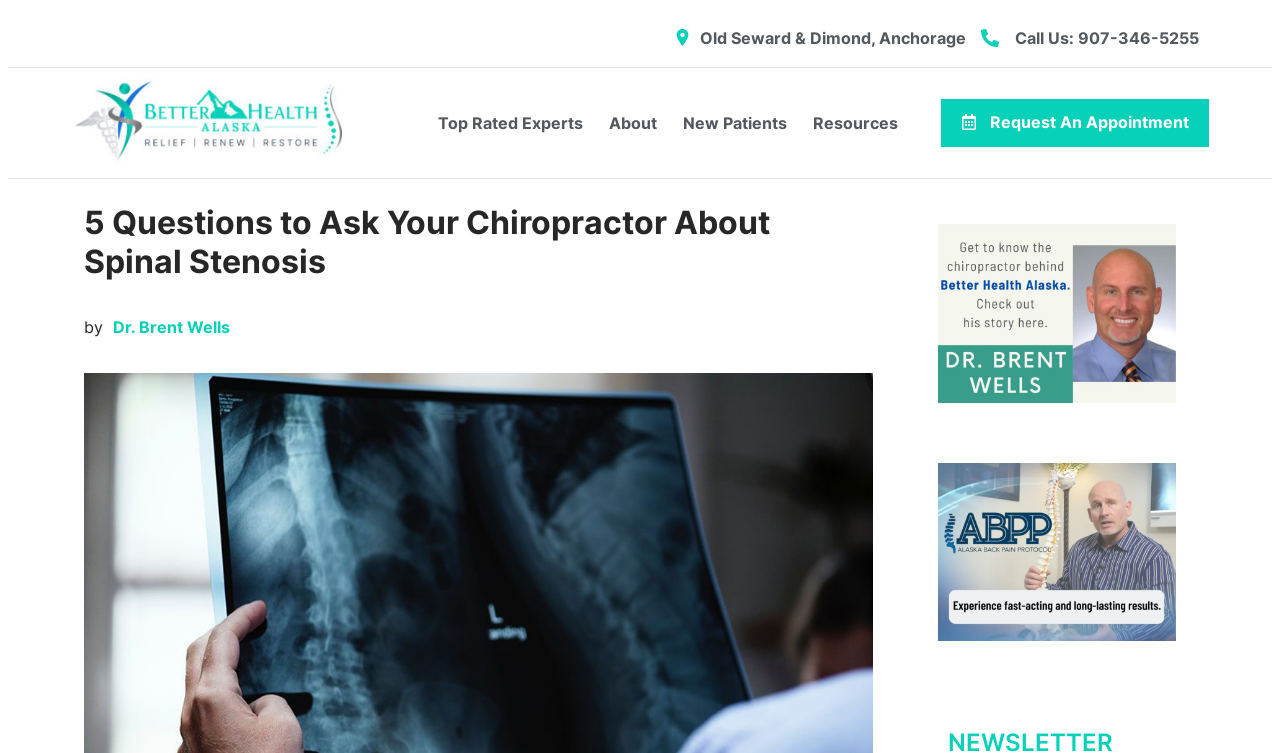Please find the bounding box coordinates of the section that needs to be clicked to achieve this instruction: "Read about the top rated experts".

[0.342, 0.133, 0.455, 0.194]